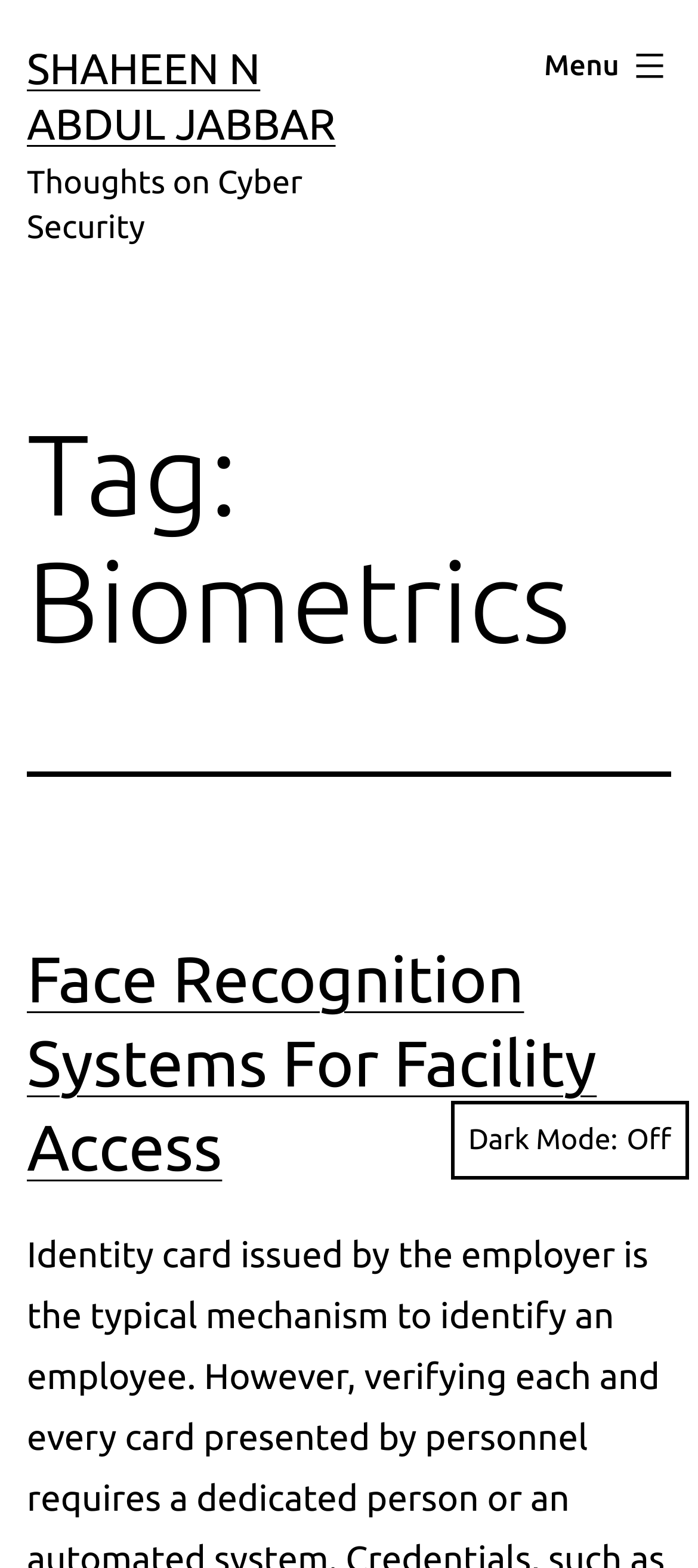Respond to the following query with just one word or a short phrase: 
How many main sections are there on the webpage?

2